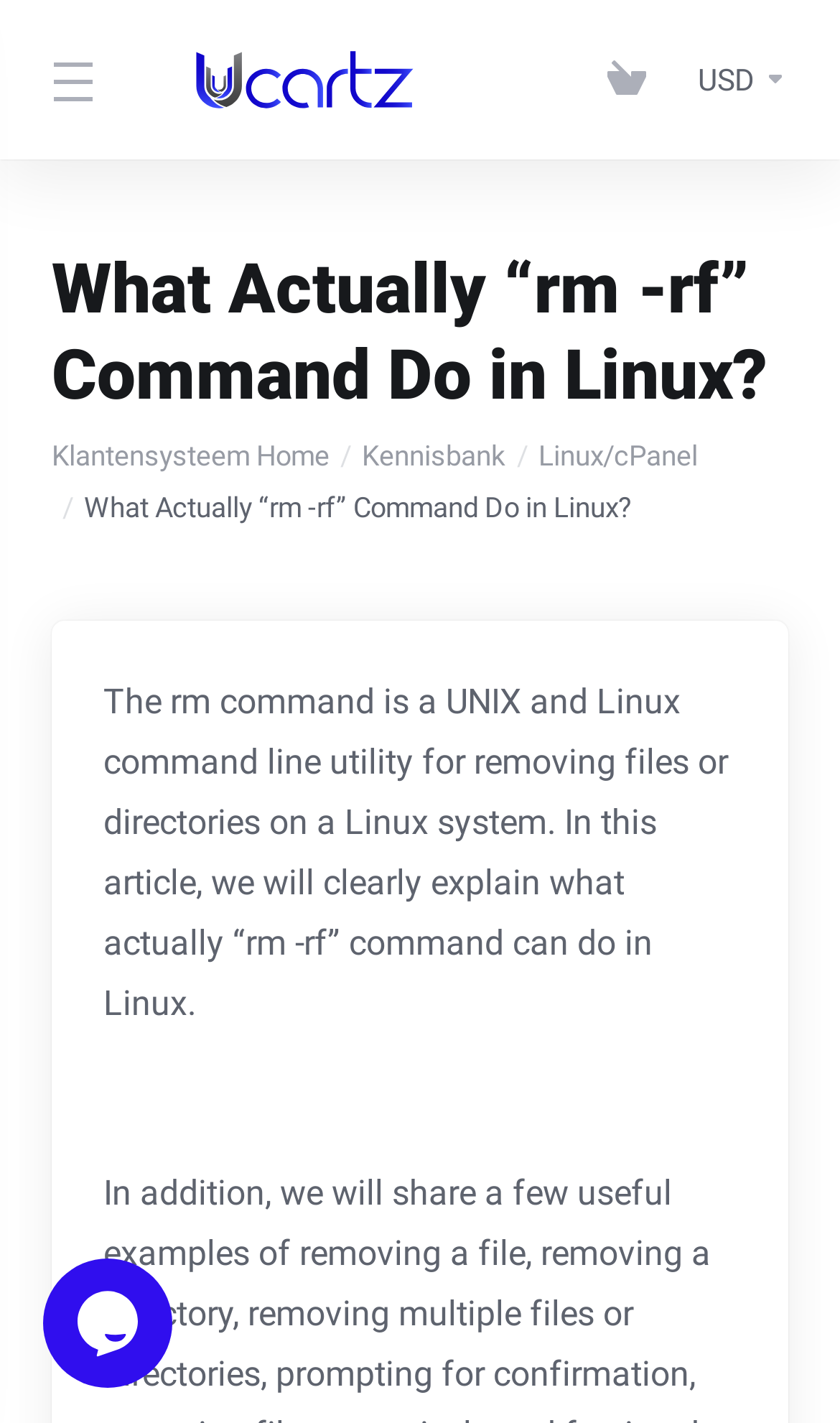What is the purpose of the rm command in Linux?
Look at the image and respond with a single word or a short phrase.

Removing files or directories